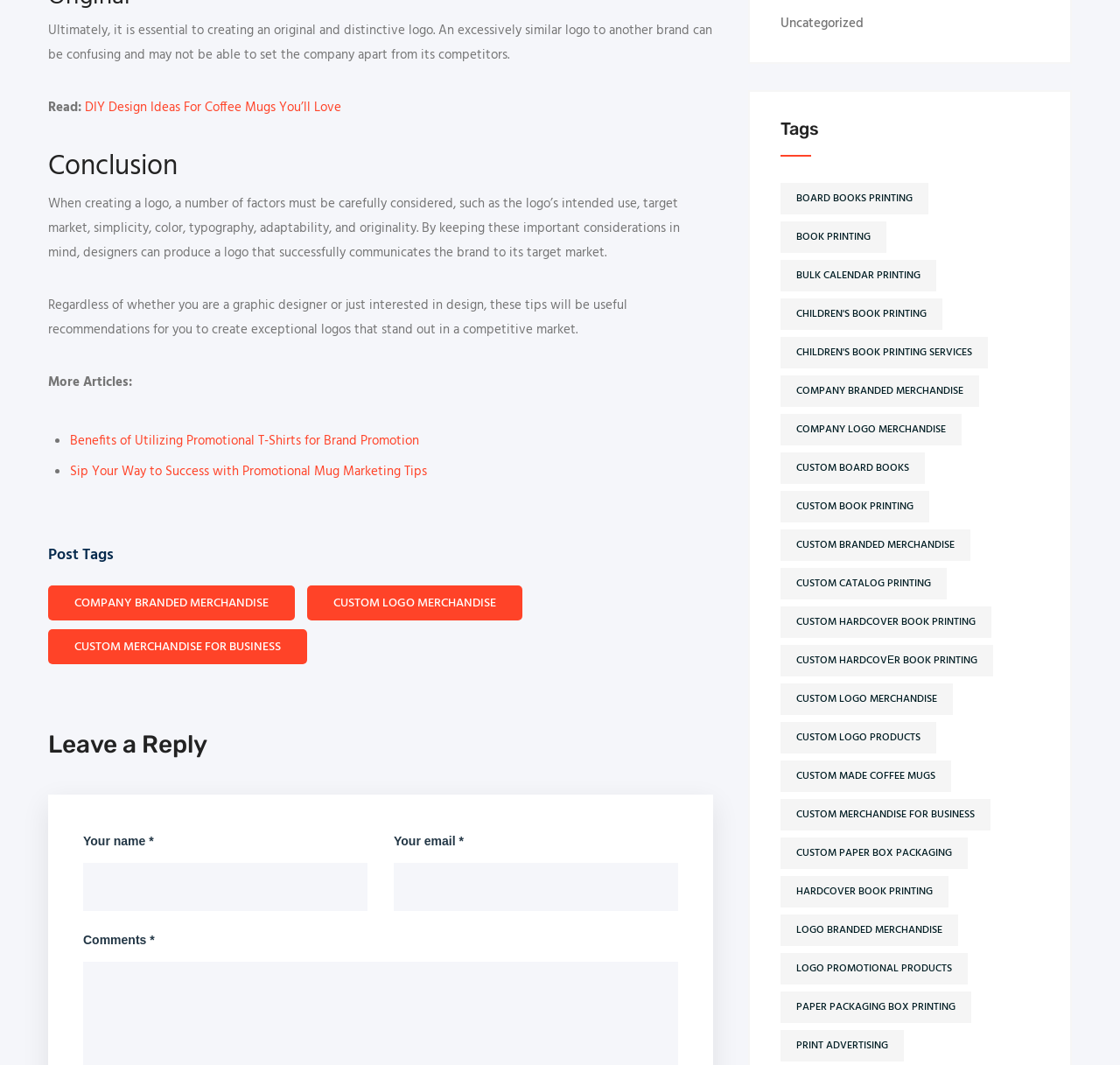What is the main topic of the article?
Refer to the image and give a detailed answer to the query.

The main topic of the article can be inferred from the content of the webpage, which discusses the importance of creating an original and distinctive logo, and provides tips for designers to produce a successful logo.